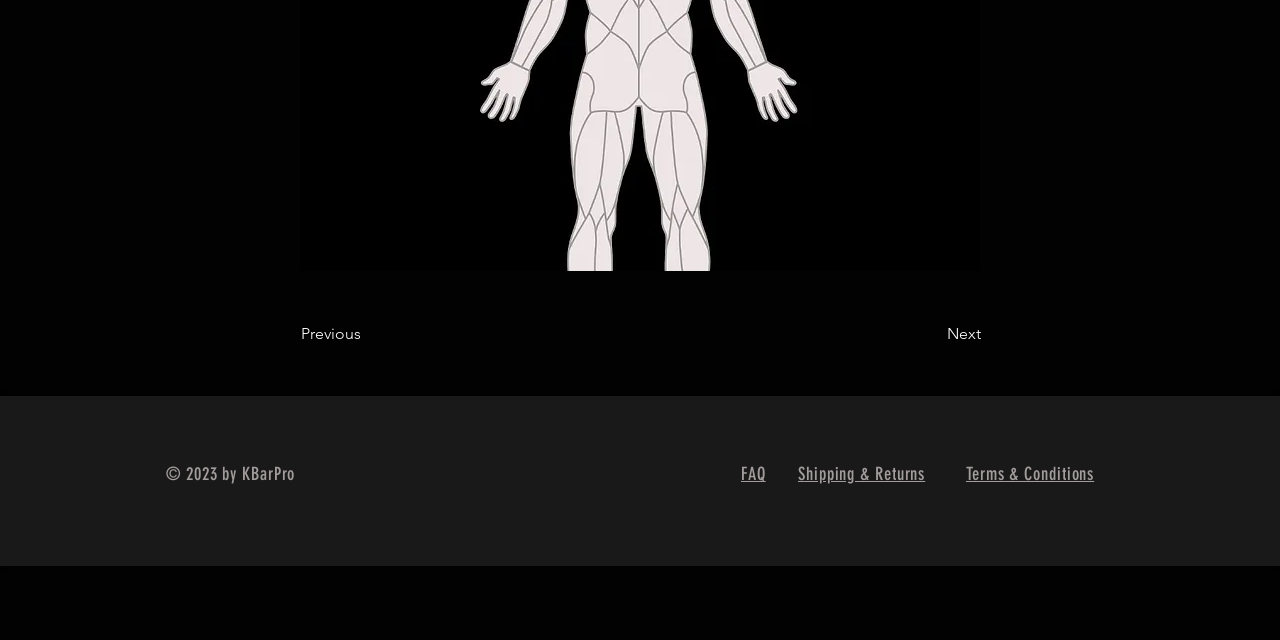Locate the UI element that matches the description Blogghiamo in the webpage screenshot. Return the bounding box coordinates in the format (top-left x, top-left y, bottom-right x, bottom-right y), with values ranging from 0 to 1.

None